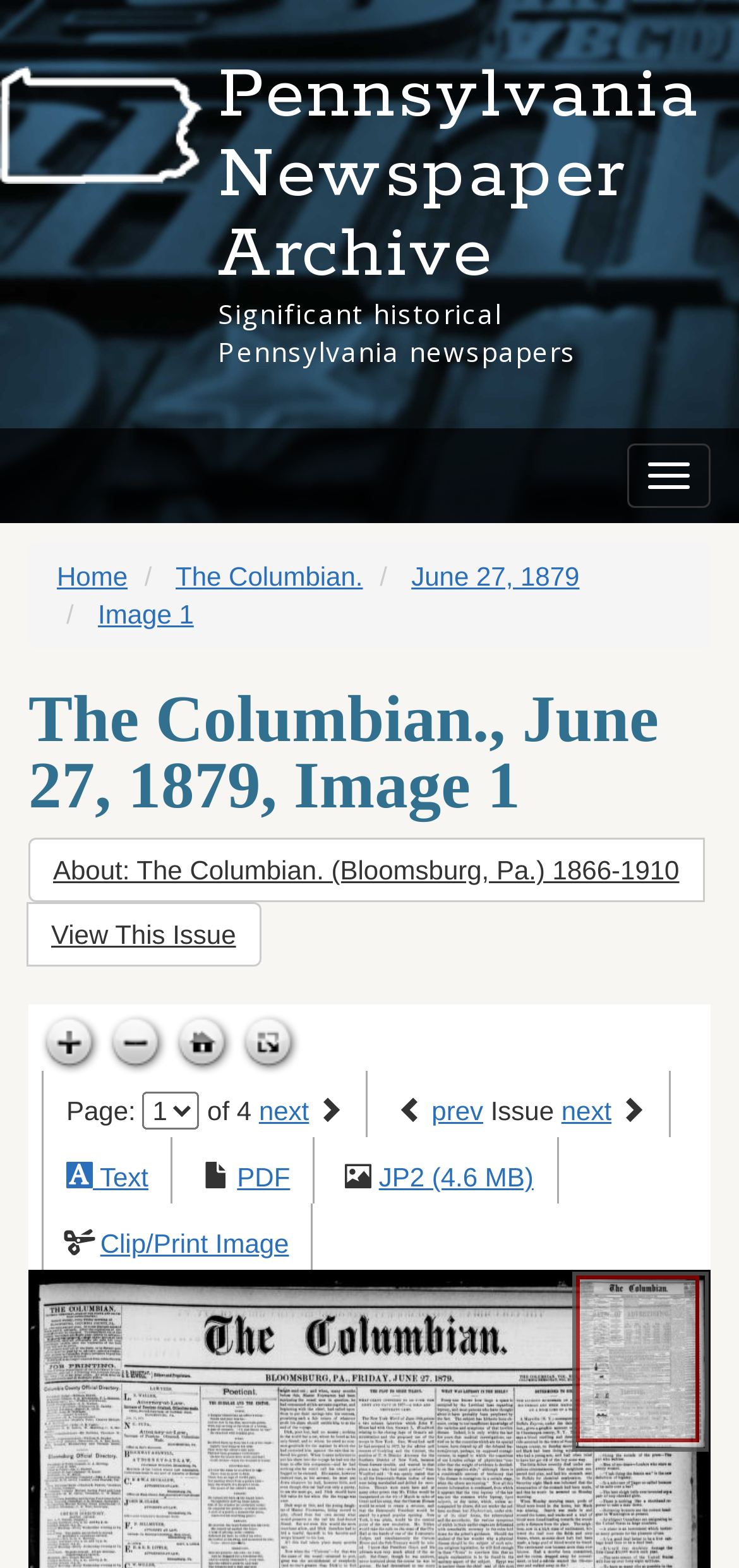What is the current image being displayed?
Please respond to the question with a detailed and thorough explanation.

The current image being displayed can be found in the link element with the text 'Image 1' which is located next to the link element with the text 'June 27, 1879'.